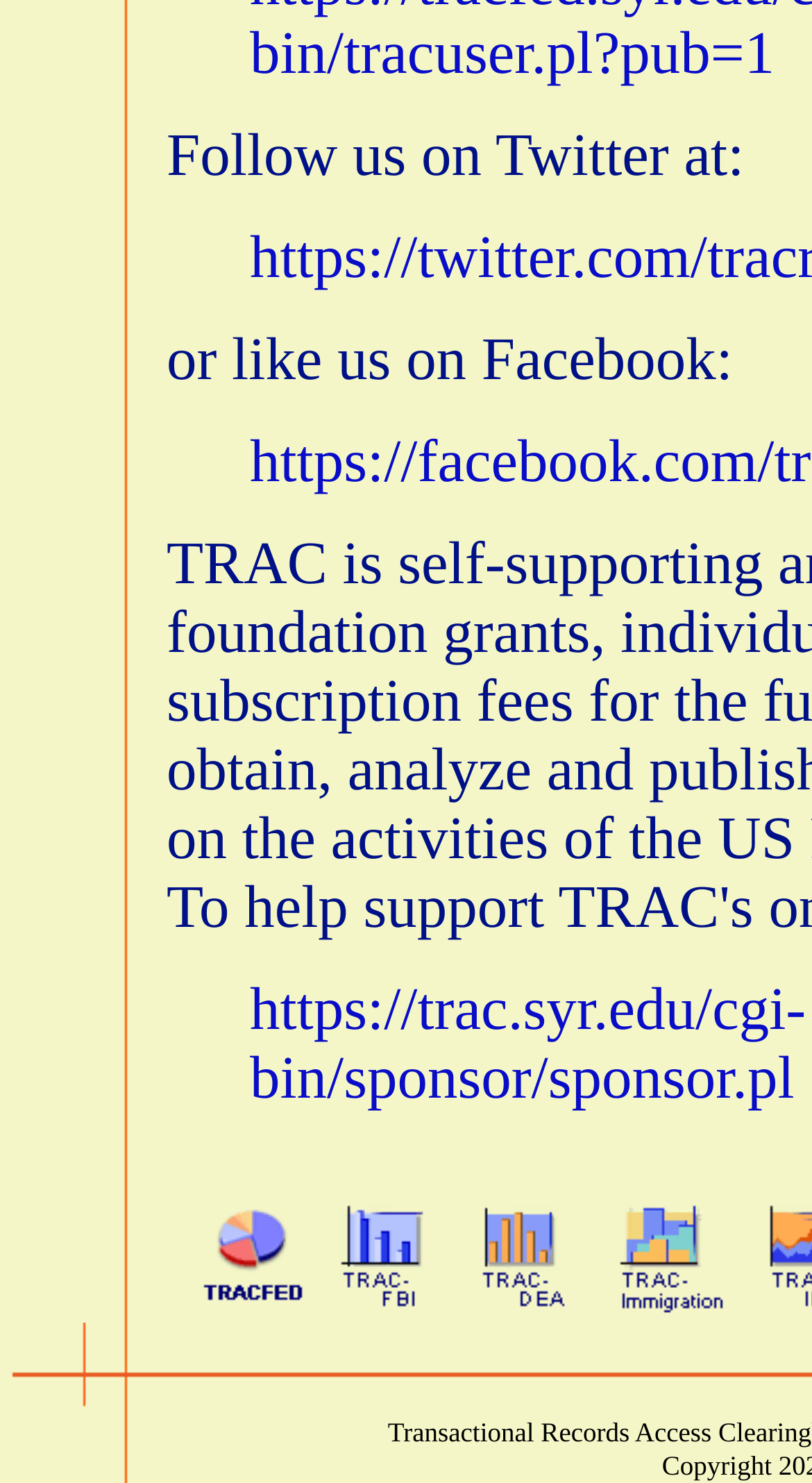Give a one-word or short phrase answer to this question: 
How many TRAC web sites are listed?

3